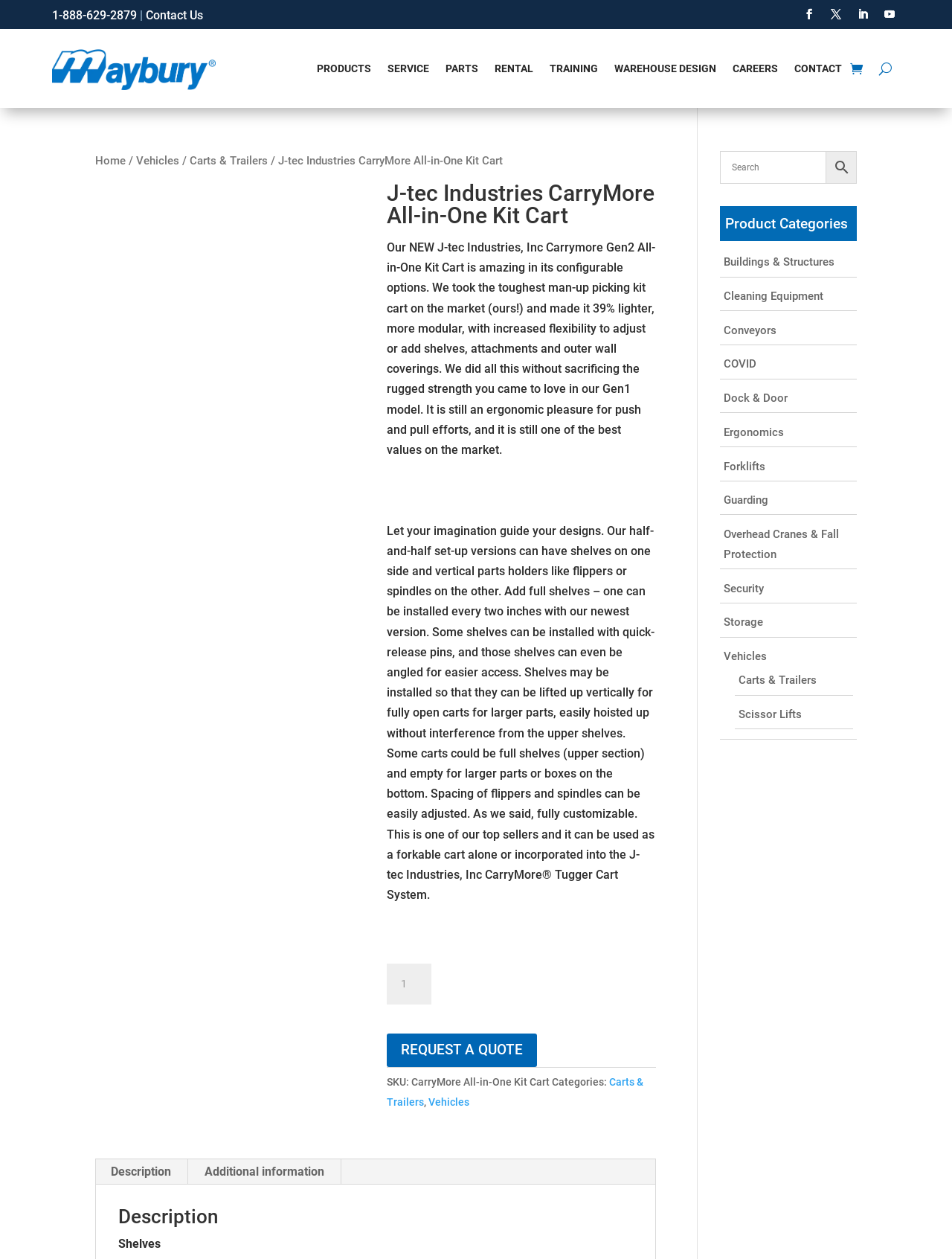Create an in-depth description of the webpage, covering main sections.

This webpage is about the J-tec Industries CarryMore All-in-One Kit Cart, a product offered by Maybury Material Handling Equipment and Service. At the top left corner, there is a logo of Maybury, accompanied by a phone number and a "Contact Us" link. On the top right corner, there are several social media links and a language selection button.

Below the top section, there is a navigation menu with links to different categories, including "PRODUCTS", "SERVICE", "PARTS", "RENTAL", "TRAINING", "WAREHOUSE DESIGN", and "CAREERS". 

On the left side of the page, there is a breadcrumb navigation showing the current location: "Home > Vehicles > Carts & Trailers > J-tec Industries CarryMore All-in-One Kit Cart". 

The main content of the page is divided into two sections. On the left, there is an image of the product, and on the right, there is a detailed description of the product, including its features, benefits, and customizable options. The description is divided into two paragraphs, with the first one highlighting the product's configurable options and the second one providing more details about its design and functionality.

Below the product description, there is a section to request a quote, with a spin button to select the product quantity and a "REQUEST A QUOTE" link. The product's SKU and categories are also listed.

Further down the page, there are tabs for "Description" and "Additional information", with the "Description" tab selected by default. The "Description" tab contains a detailed description of the product's shelves.

On the right side of the page, there is a search box with a magnifying glass icon, and below it, there are links to various product categories, including "Buildings & Structures", "Cleaning Equipment", "Conveyors", and more.